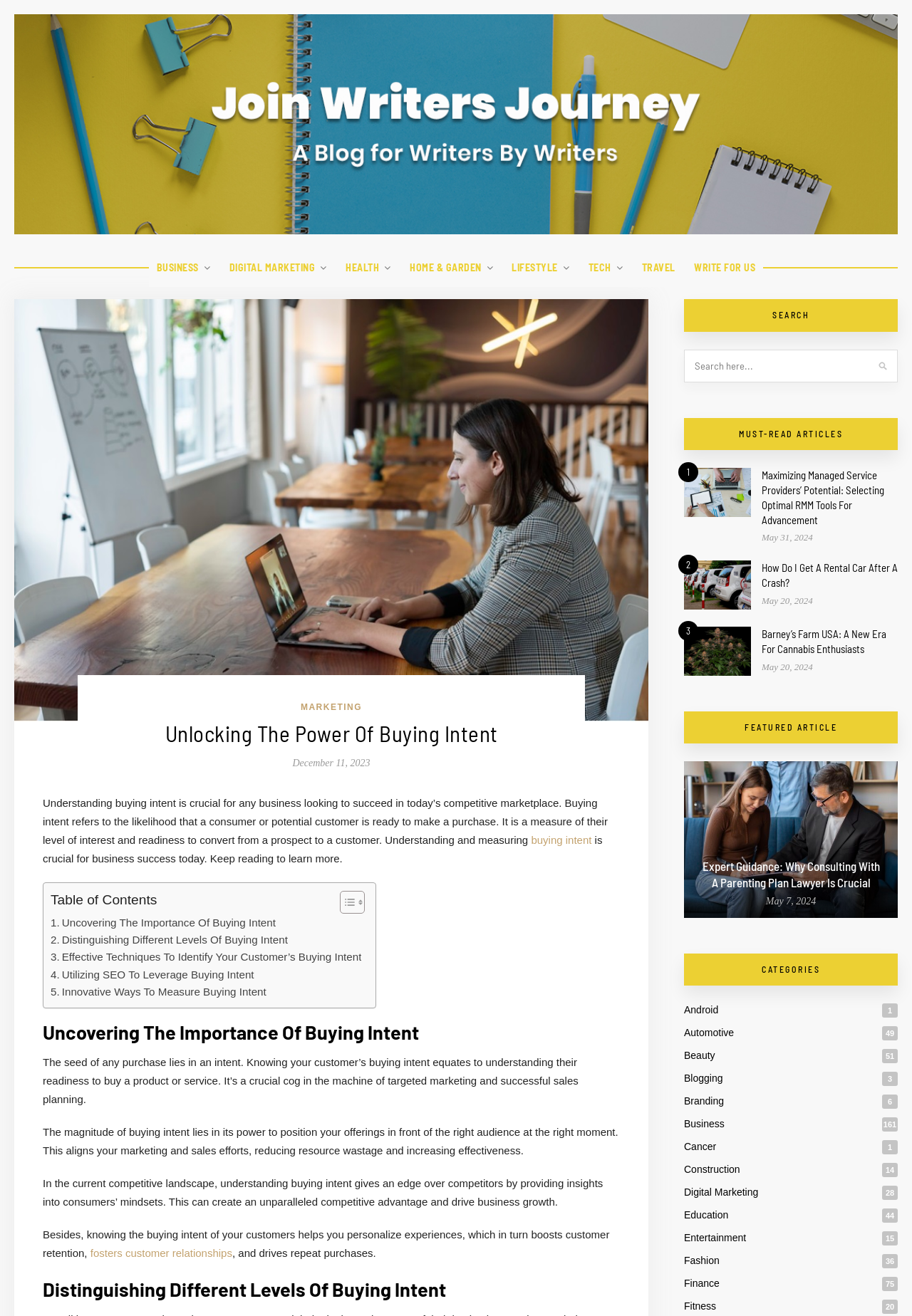Specify the bounding box coordinates of the region I need to click to perform the following instruction: "Read 'Uncovering The Importance Of Buying Intent'". The coordinates must be four float numbers in the range of 0 to 1, i.e., [left, top, right, bottom].

[0.047, 0.775, 0.68, 0.794]